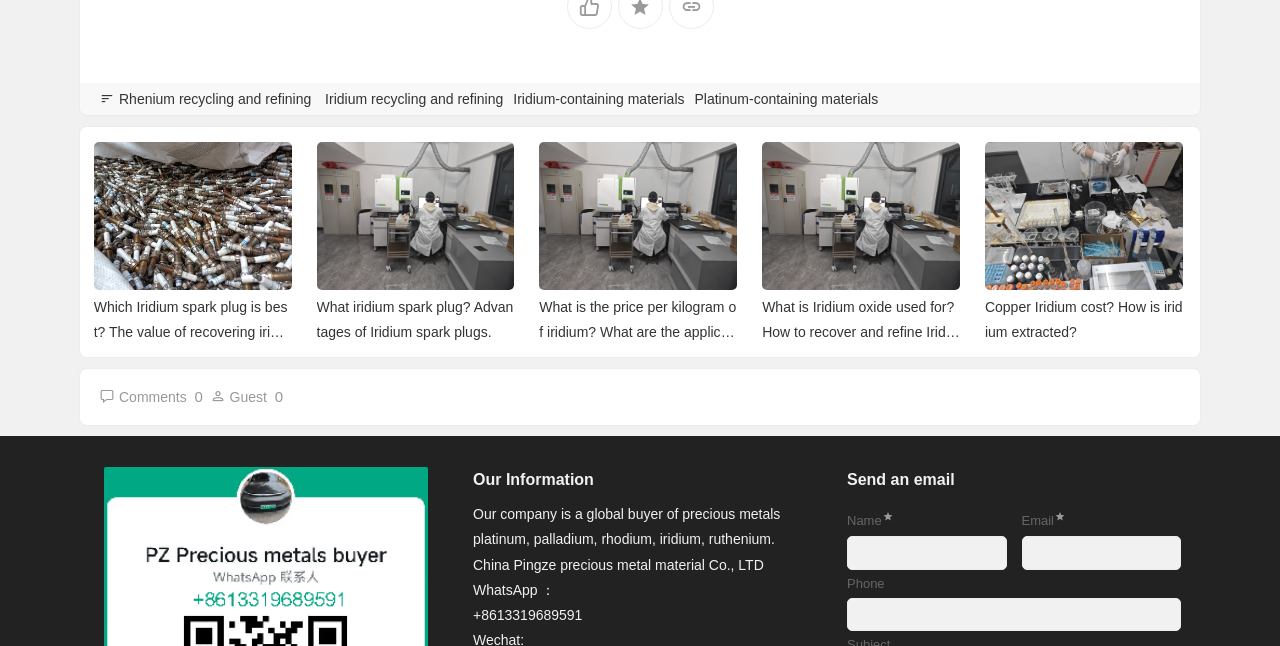Identify the bounding box coordinates for the UI element described as follows: Iridium-containing materials. Use the format (top-left x, top-left y, bottom-right x, bottom-right y) and ensure all values are floating point numbers between 0 and 1.

[0.397, 0.14, 0.539, 0.165]